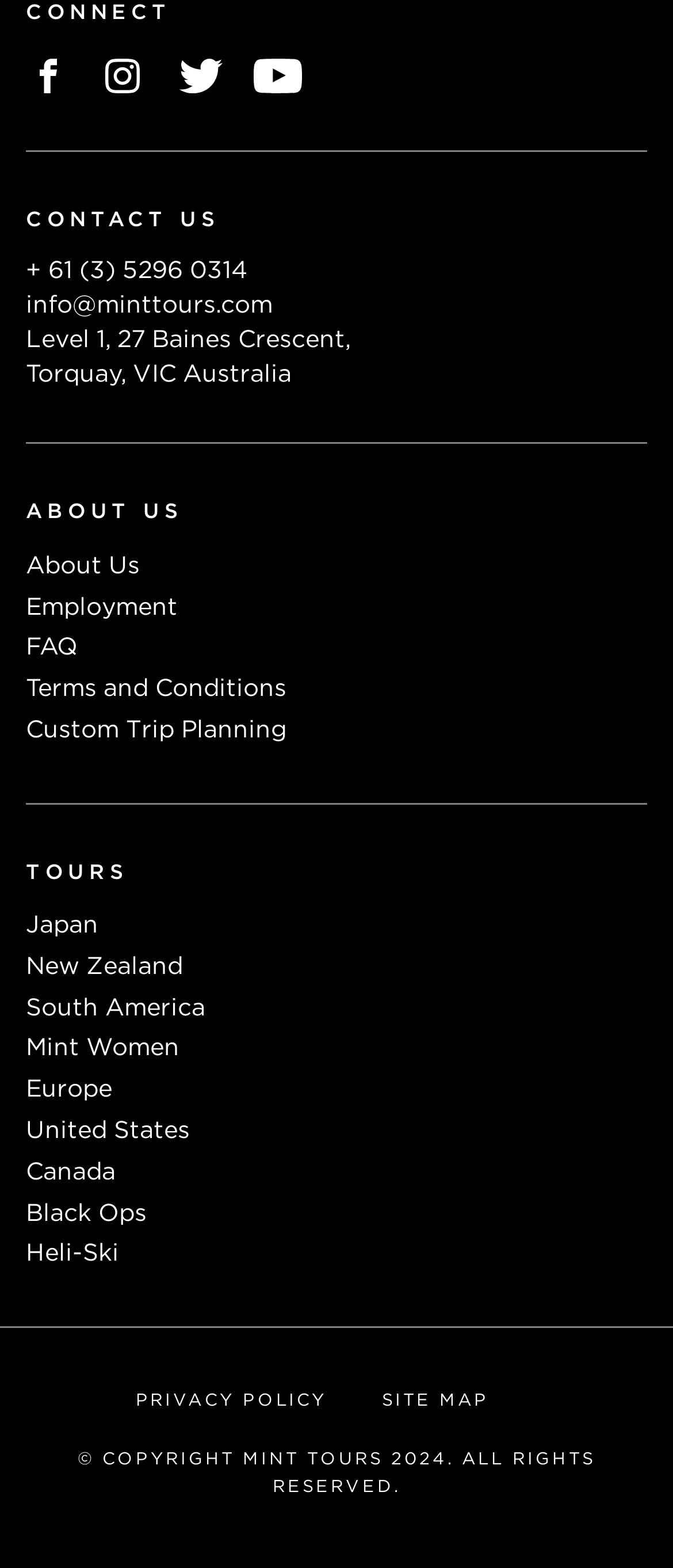What is the company name?
From the screenshot, supply a one-word or short-phrase answer.

Mint Tours